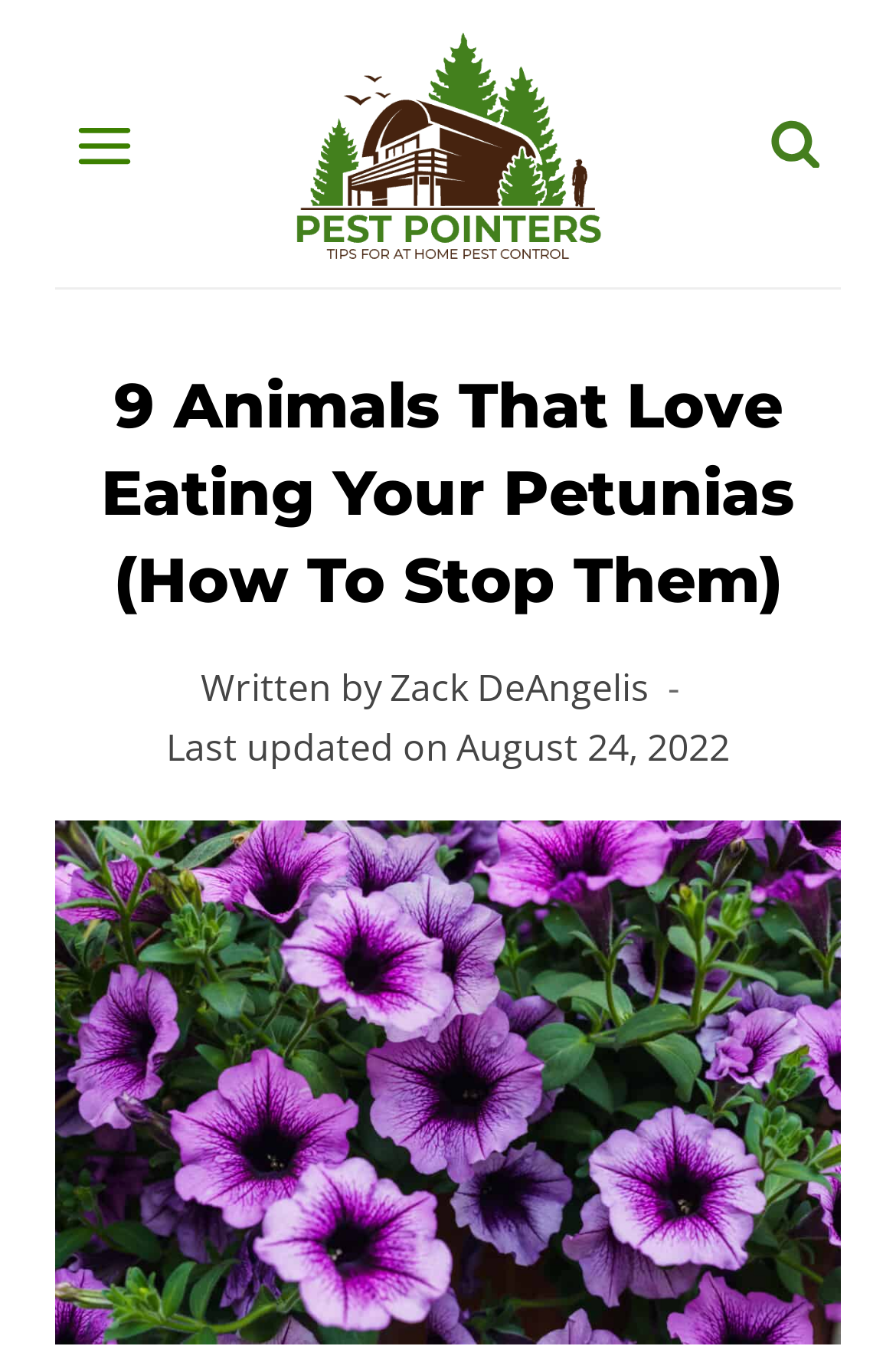What is the main image on the webpage about?
Could you give a comprehensive explanation in response to this question?

I found the main image by looking at the image description which is 'Bouquet of purple petunias in a flower pot', so the main image is about a bouquet of purple petunias.